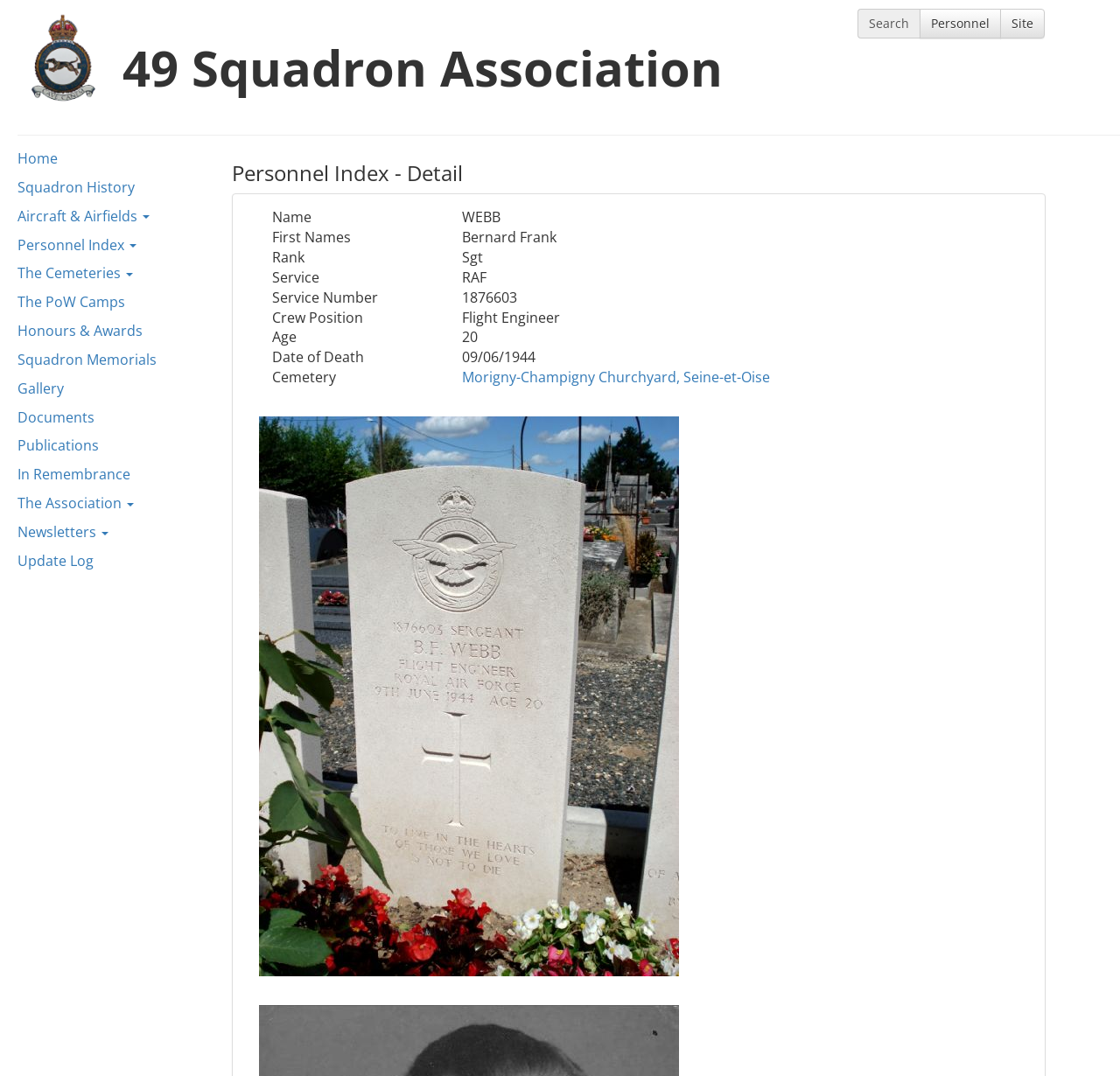Using the format (top-left x, top-left y, bottom-right x, bottom-right y), and given the element description, identify the bounding box coordinates within the screenshot: Squadron History

[0.012, 0.161, 0.144, 0.188]